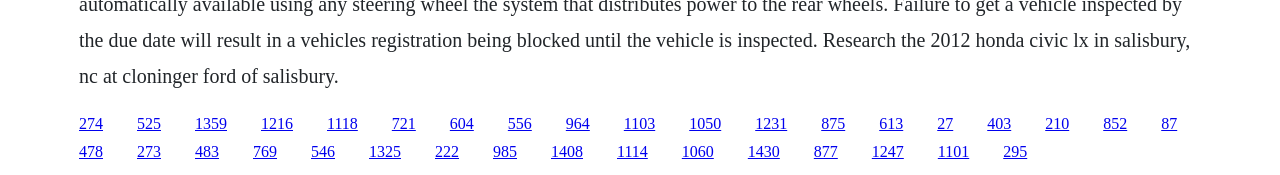What is the approximate width of each link?
Look at the image and provide a detailed response to the question.

I calculated the width of each link by subtracting the left coordinate from the right coordinate of the bounding box. The average width of each link is around 0.02.